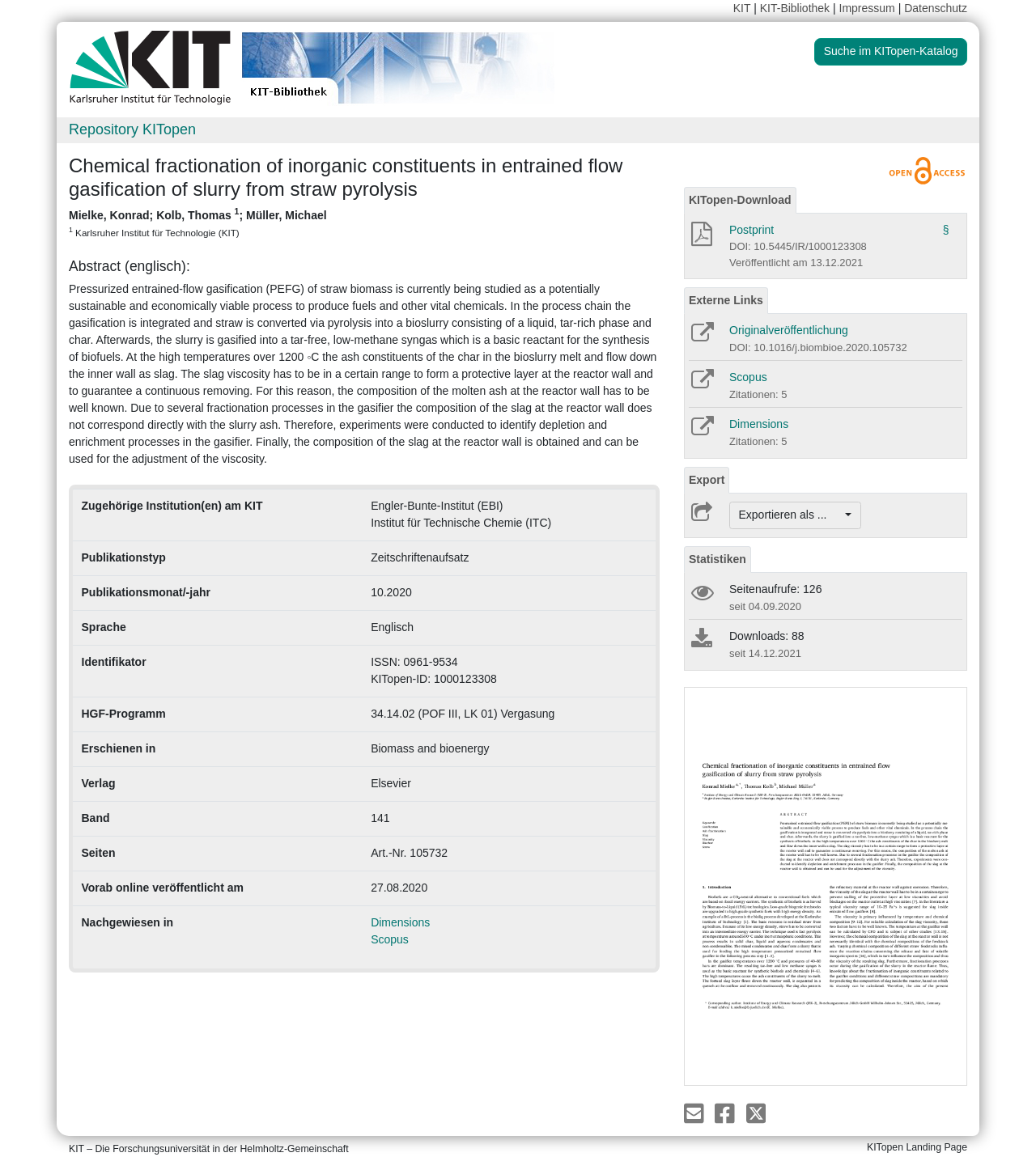Please give the bounding box coordinates of the area that should be clicked to fulfill the following instruction: "Check the publication details". The coordinates should be in the format of four float numbers from 0 to 1, i.e., [left, top, right, bottom].

[0.07, 0.422, 0.633, 0.827]